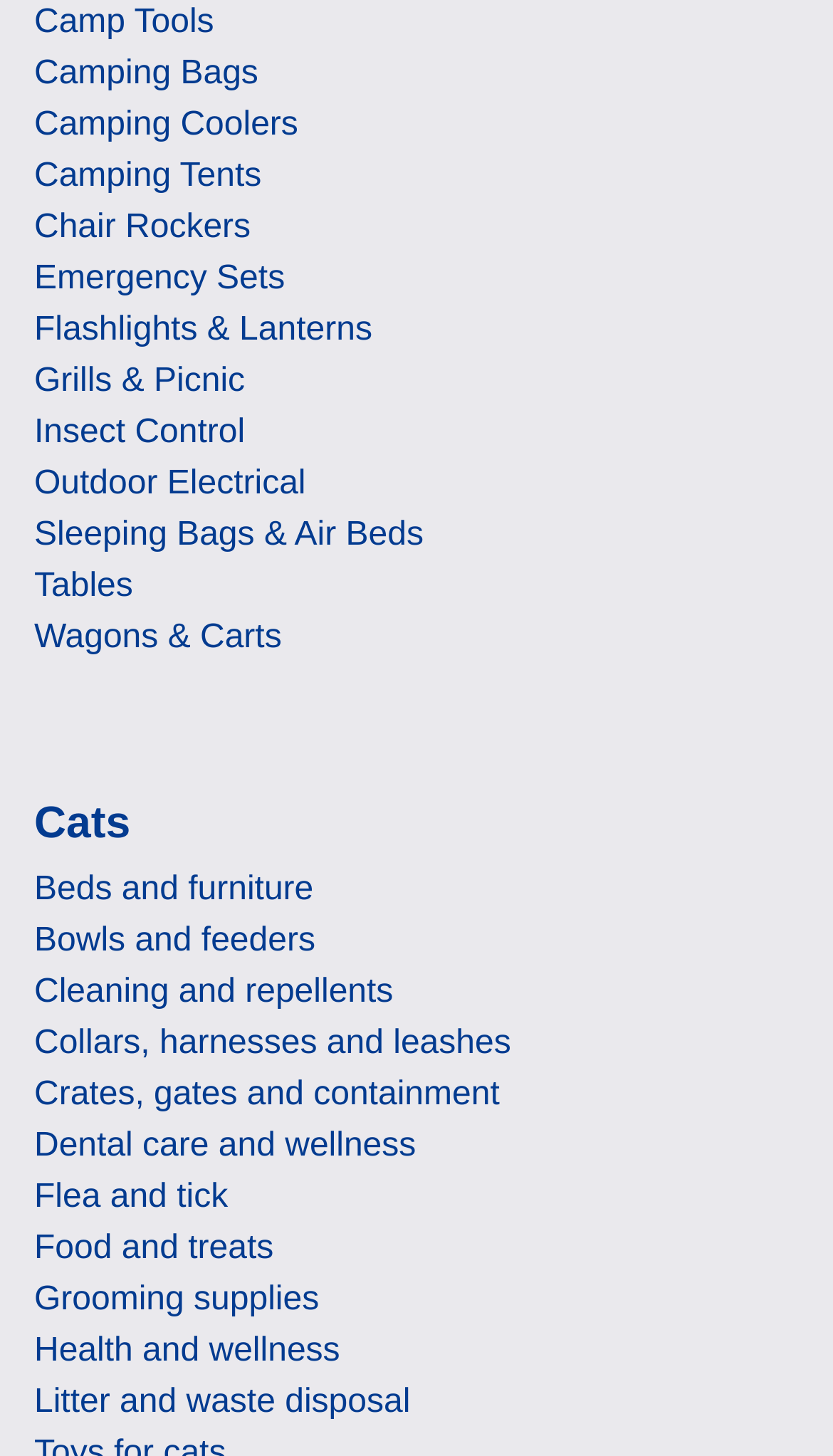Determine the bounding box coordinates of the clickable element to achieve the following action: 'Browse Flashlights & Lanterns'. Provide the coordinates as four float values between 0 and 1, formatted as [left, top, right, bottom].

[0.041, 0.214, 0.447, 0.239]